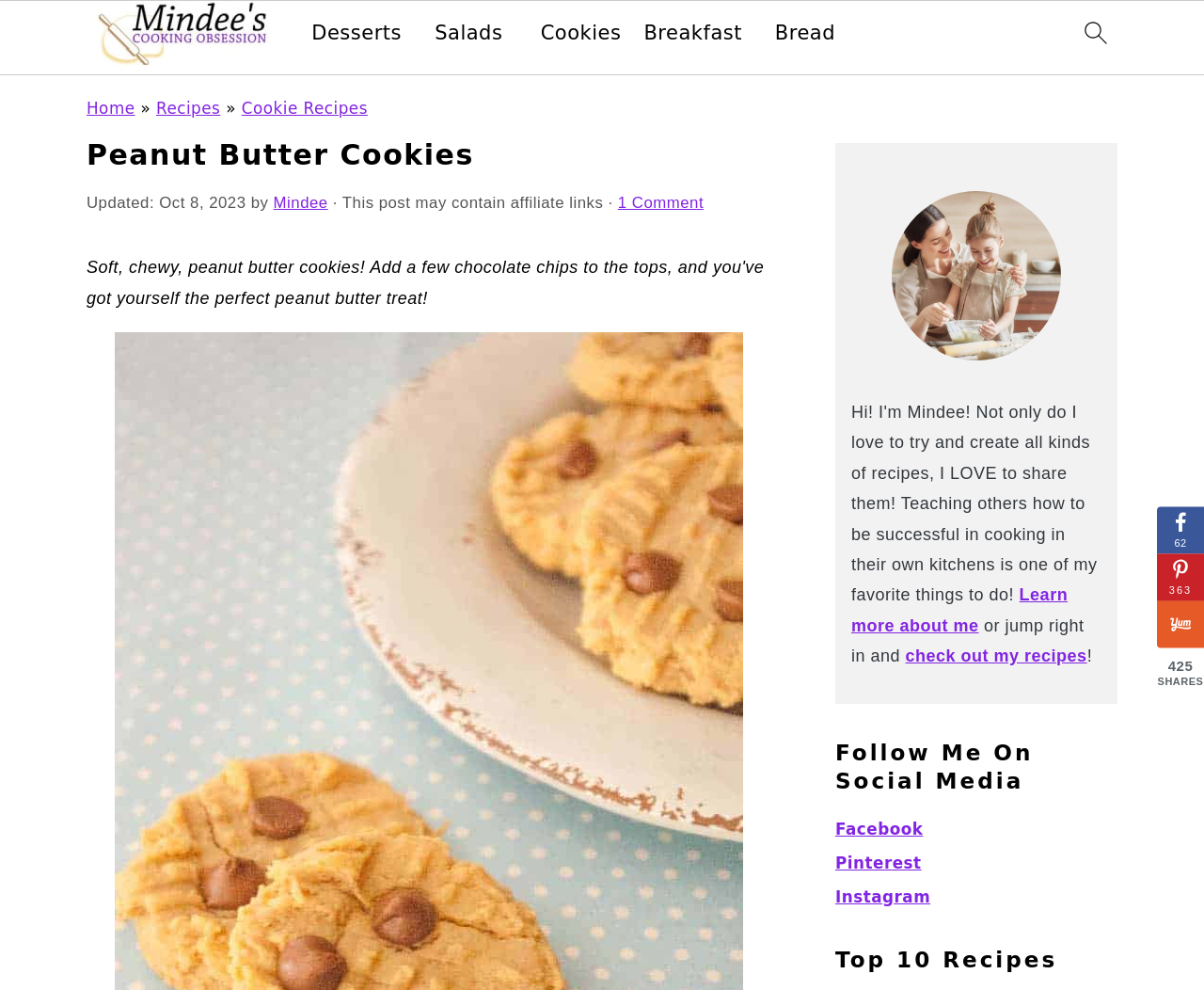Determine the bounding box coordinates for the UI element with the following description: "Recipes". The coordinates should be four float numbers between 0 and 1, represented as [left, top, right, bottom].

[0.13, 0.1, 0.183, 0.119]